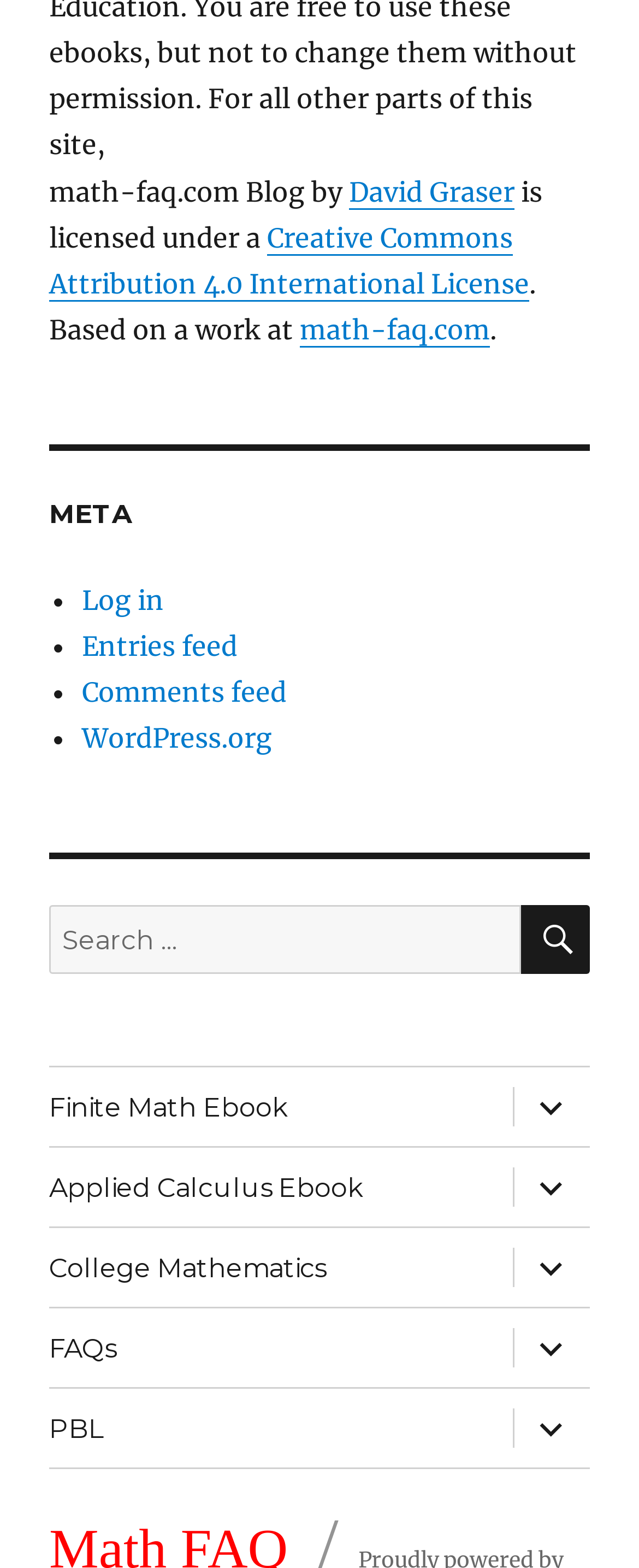Could you provide the bounding box coordinates for the portion of the screen to click to complete this instruction: "Log in"?

[0.128, 0.072, 0.256, 0.093]